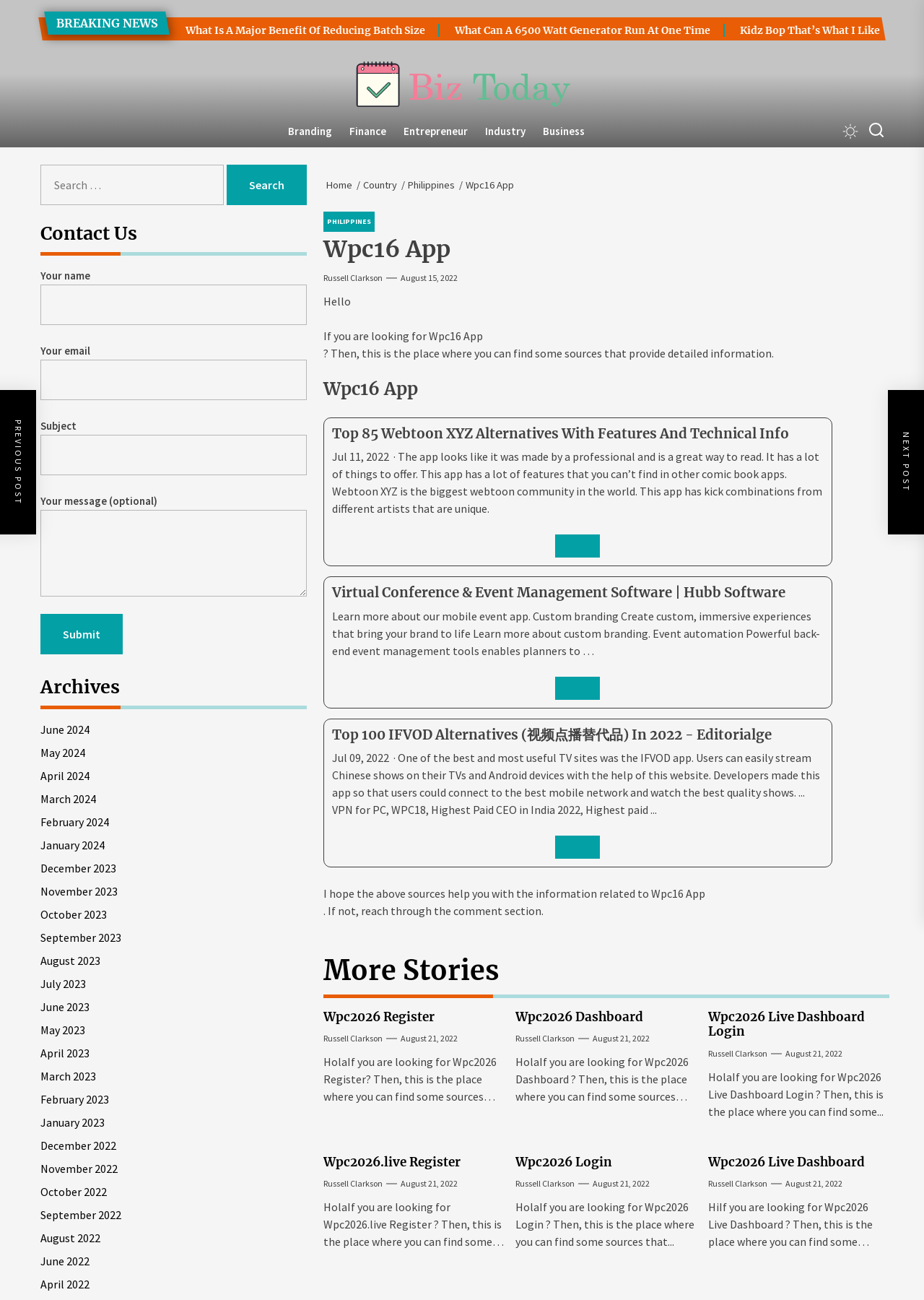What is the main topic of this webpage?
Please interpret the details in the image and answer the question thoroughly.

Based on the webpage's content, it appears to be focused on providing information and resources related to the Wpc16 App, with multiple articles and links related to the topic.